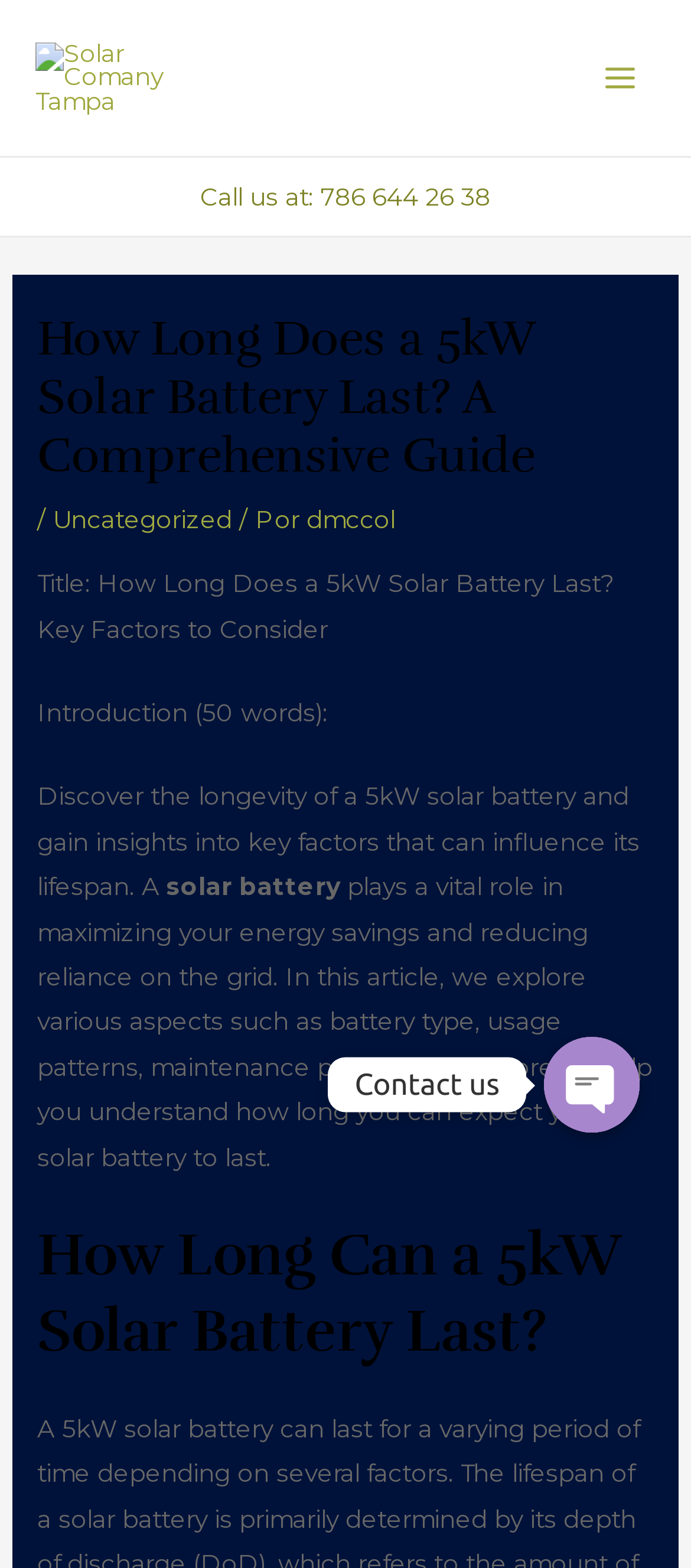Please provide a brief answer to the following inquiry using a single word or phrase:
How many contact methods are provided on the webpage?

4